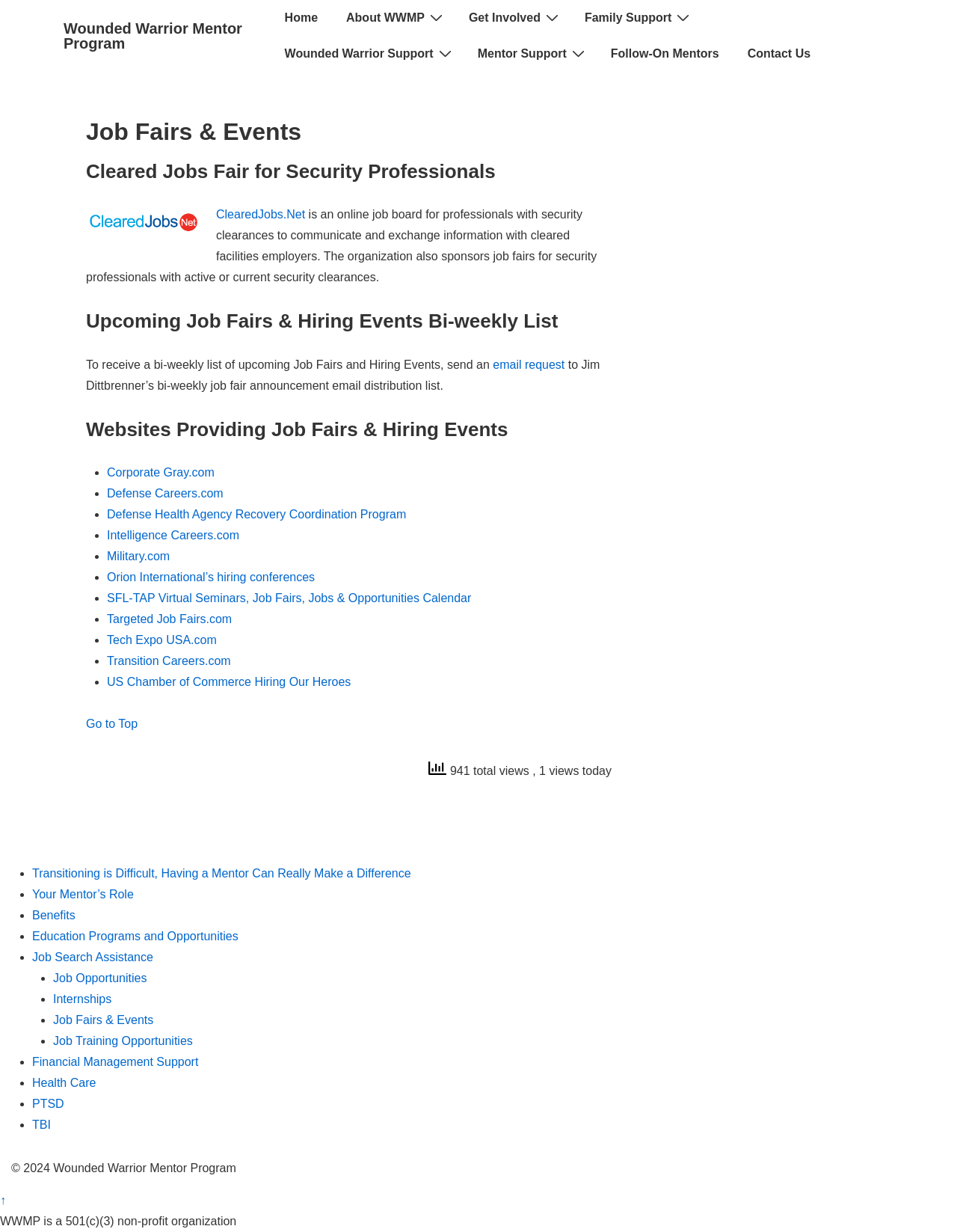Find the bounding box of the element with the following description: "Military.com". The coordinates must be four float numbers between 0 and 1, formatted as [left, top, right, bottom].

[0.112, 0.446, 0.177, 0.457]